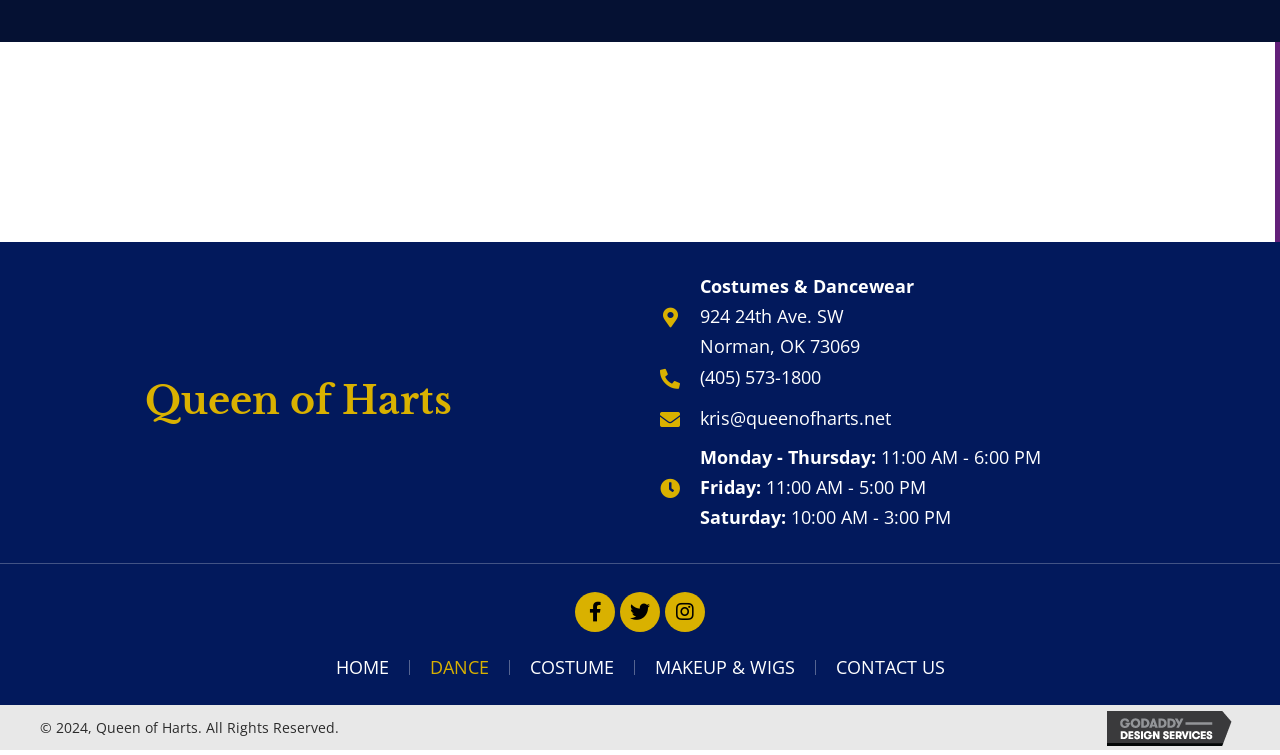What is the name of the store?
Can you provide a detailed and comprehensive answer to the question?

The name of the store can be found in the image element with the text 'Queen of Harts' and also in the link element with the same text. This suggests that the store's name is 'Queen of Harts'.